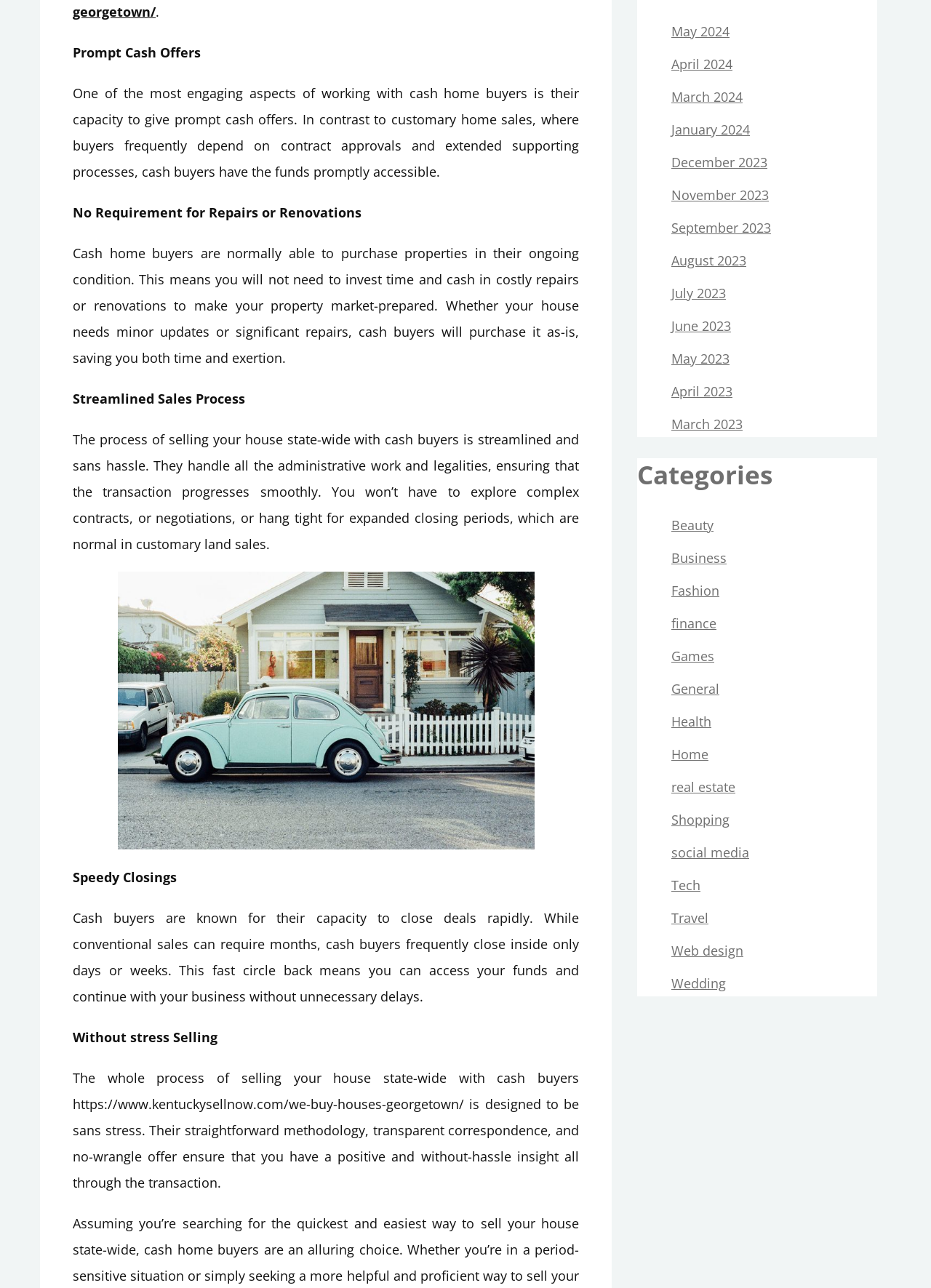Refer to the element description Shopping and identify the corresponding bounding box in the screenshot. Format the coordinates as (top-left x, top-left y, bottom-right x, bottom-right y) with values in the range of 0 to 1.

[0.721, 0.63, 0.784, 0.643]